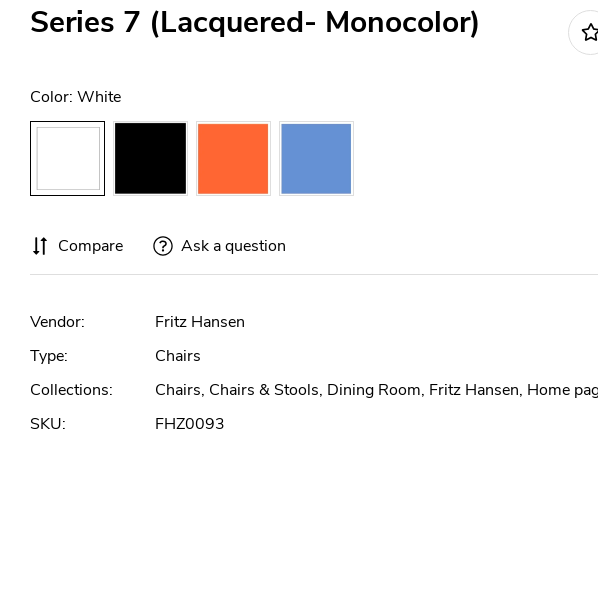What is the SKU of the product?
Give a detailed response to the question by analyzing the screenshot.

The SKU can be found in the product details section of the image, which lists the SKU as FHZ0093.